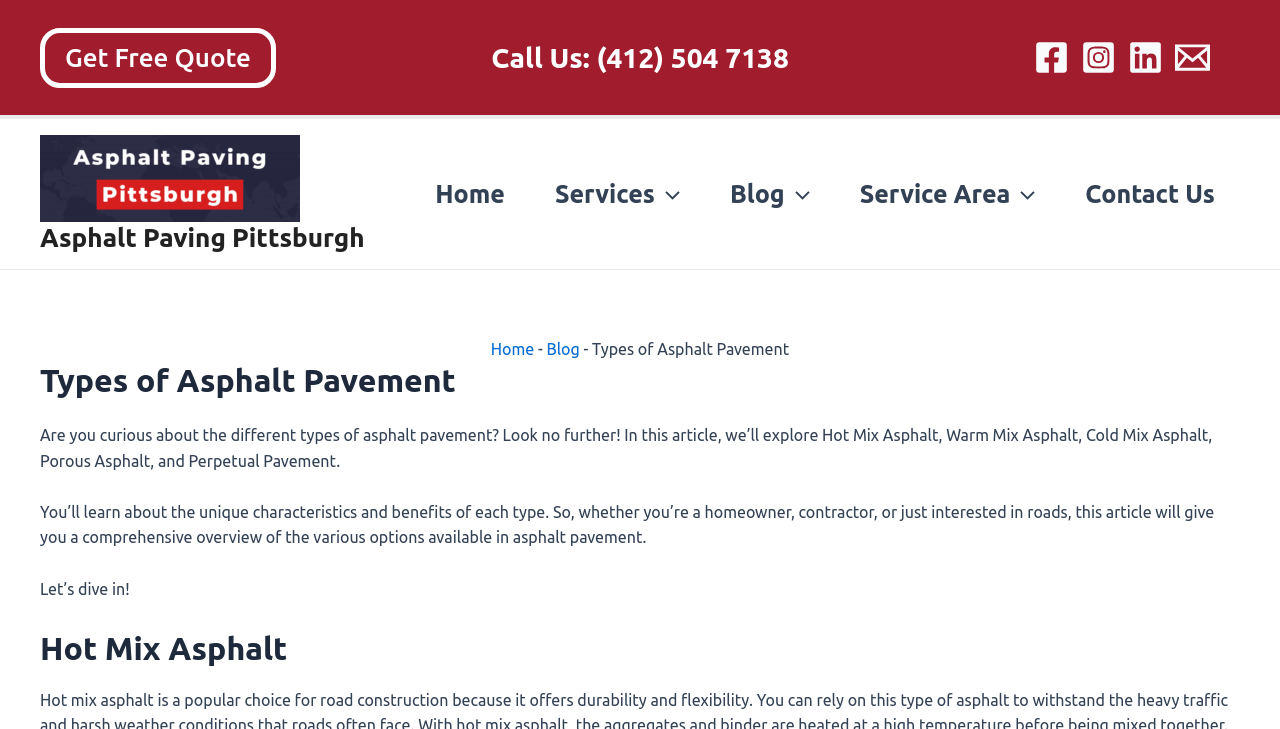Identify the bounding box coordinates necessary to click and complete the given instruction: "Click on Get Free Quote".

[0.031, 0.038, 0.216, 0.12]